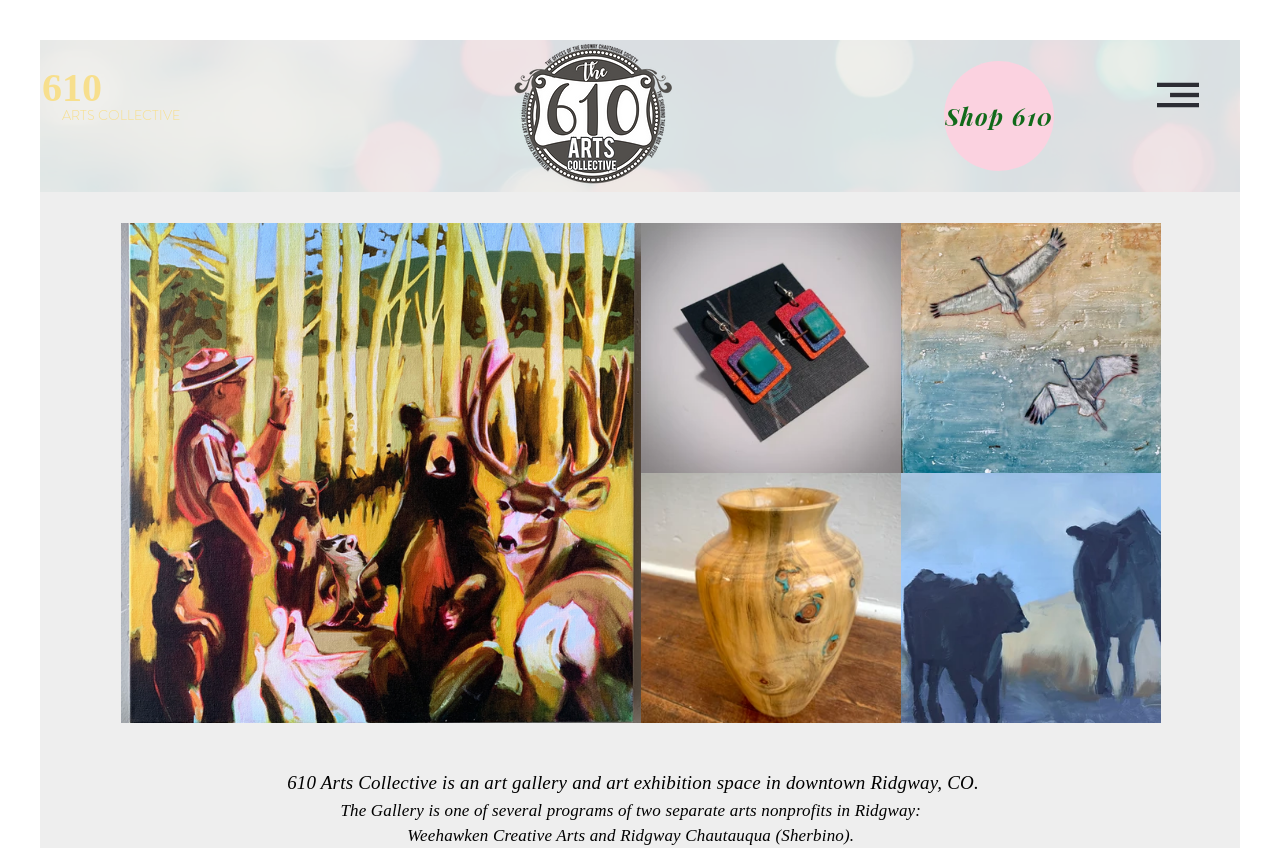From the given element description: "610", find the bounding box for the UI element. Provide the coordinates as four float numbers between 0 and 1, in the order [left, top, right, bottom].

[0.033, 0.071, 0.114, 0.137]